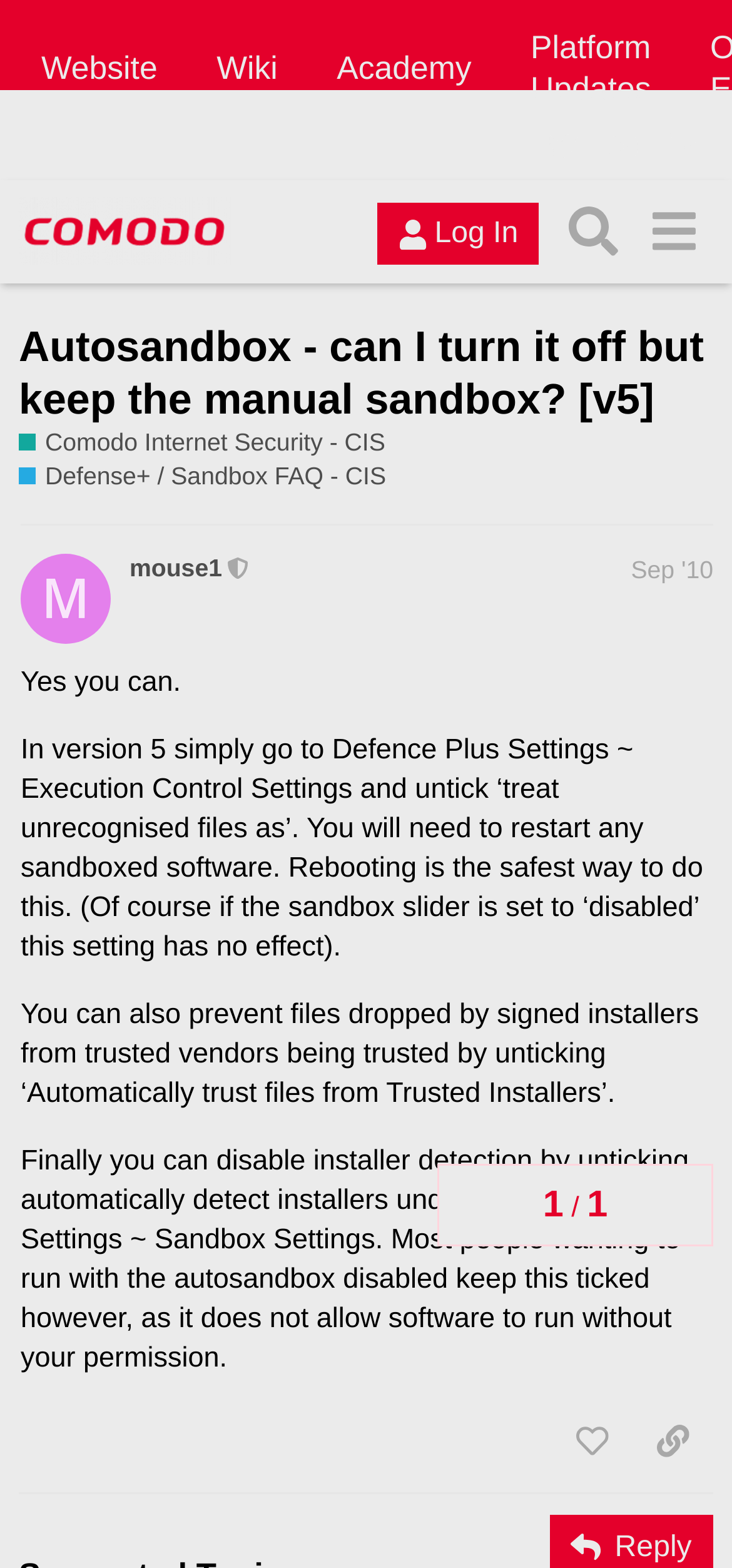Kindly determine the bounding box coordinates for the area that needs to be clicked to execute this instruction: "Like the post".

[0.753, 0.896, 0.864, 0.942]